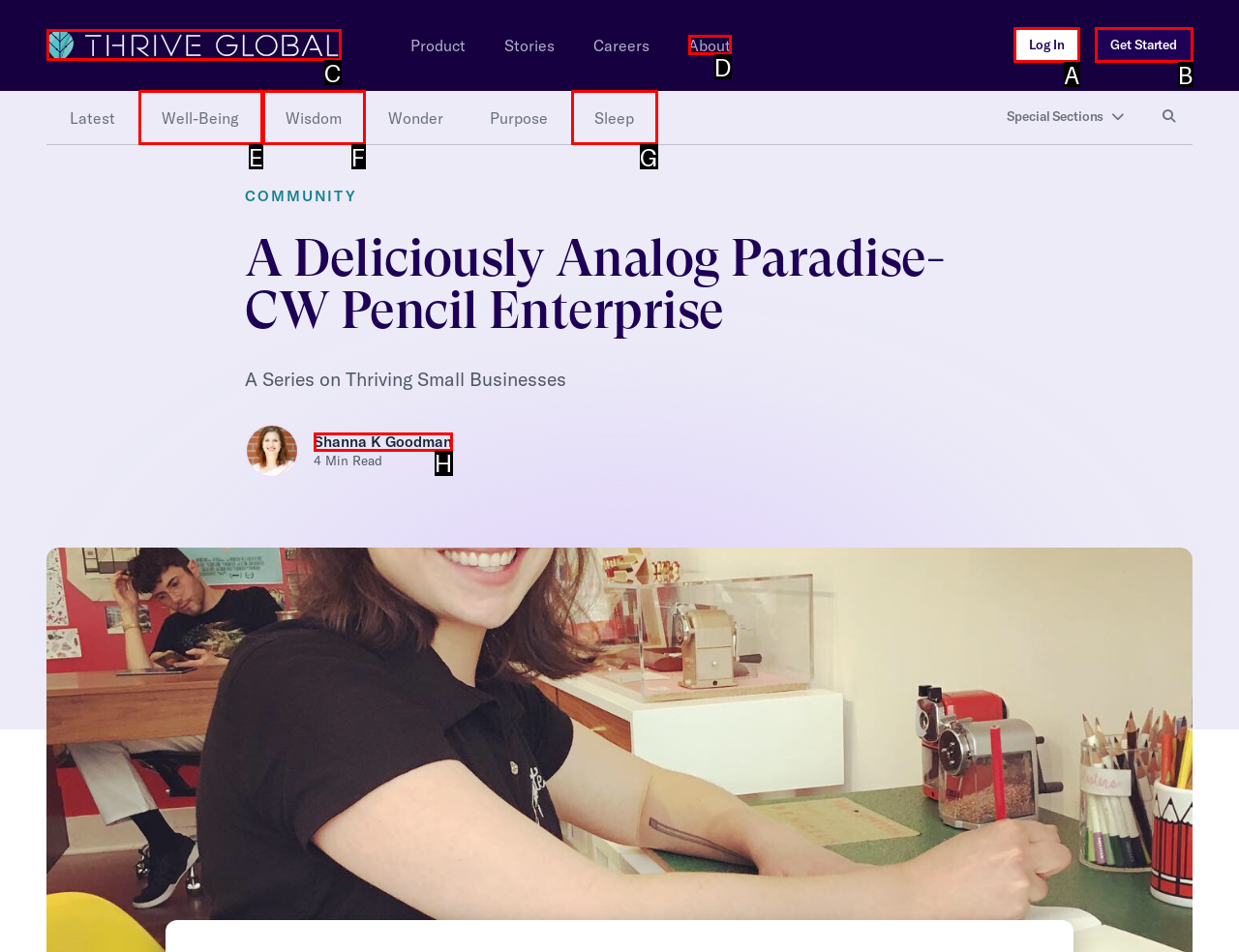Based on the element description: parent_node: Product Stories Careers About, choose the best matching option. Provide the letter of the option directly.

C